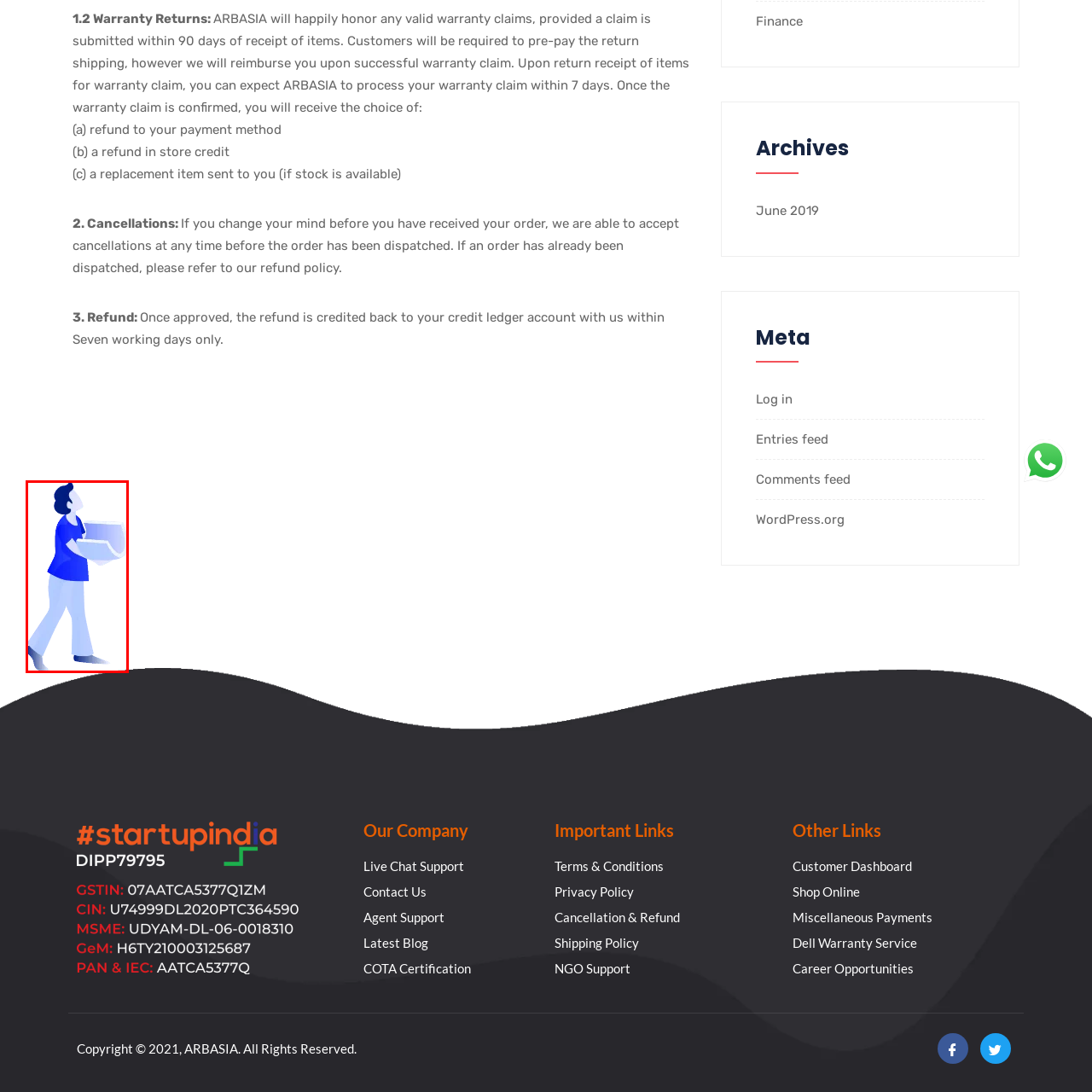Provide an extensive and detailed caption for the image section enclosed by the red boundary.

The image features a stylized illustration of a person carrying a large item, likely a box or container, emphasizing the theme of handling and transportation. The figure is depicted in a simplified, abstract art style, wearing a blue shirt and light-colored pants, conveying a sense of efficiency and diligence. The blue tones in the design suggest trust and reliability, fitting for a context related to customer service or logistics. This image aligns with themes of support and service, potentially representing the company ARBASIA's commitment to assisting customers with processes such as warranty returns, highlighting the ease and support provided when dealing with returns or exchanges.